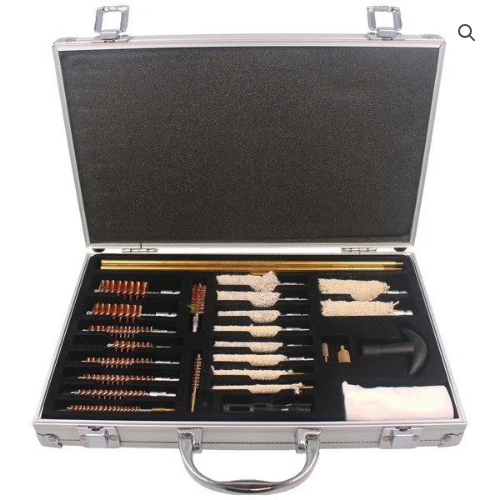Offer a detailed explanation of what is depicted in the image.

The image showcases an **Arms Cleaning Kit** presented in a sleek, durable aluminum case, designed for maintaining firearms. The case is open, revealing an organized interior filled with a variety of cleaning tools and accessories. Highlighted within are brass rods, a range of brushes, and cloth tools essential for thorough cleaning and upkeep. The luxurious presentation of the kit suggests it includes **26 pieces** tailored for different types of arms, emphasizing portability and ease of use. Its design not only ensures functionality but also positions it as an important accessory for firearm enthusiasts seeking to enhance the performance and longevity of their weapons.